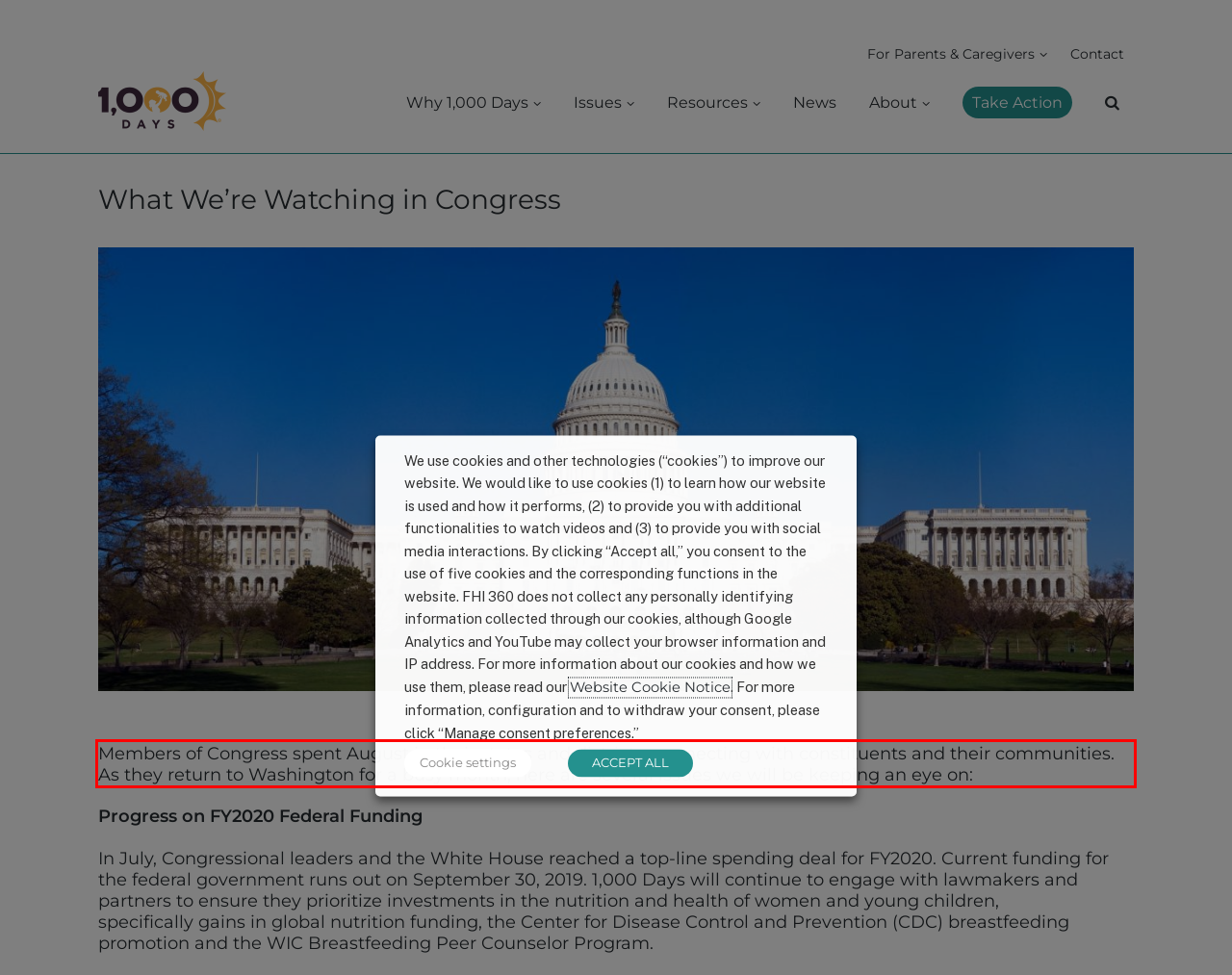Identify and extract the text within the red rectangle in the screenshot of the webpage.

Members of Congress spent August in their states and districts, connecting with constituents and their communities. As they return to Washington for a busy month, here are several issues we will be keeping an eye on: